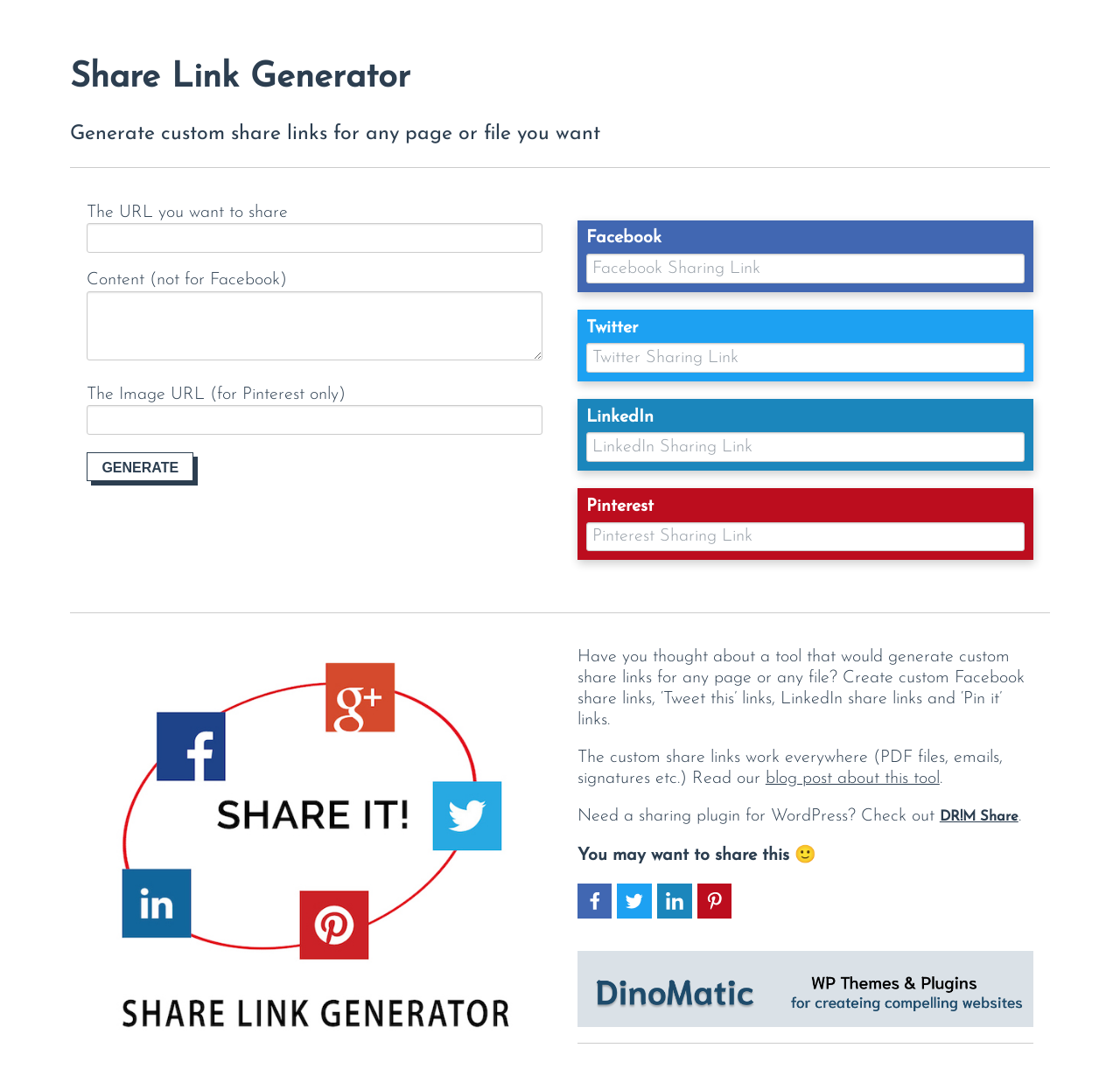How many social media platforms are supported?
Answer the question with a thorough and detailed explanation.

The webpage provides textboxes and labels for Facebook, Twitter, LinkedIn, and Pinterest, indicating that it supports generating custom share links for these four social media platforms.